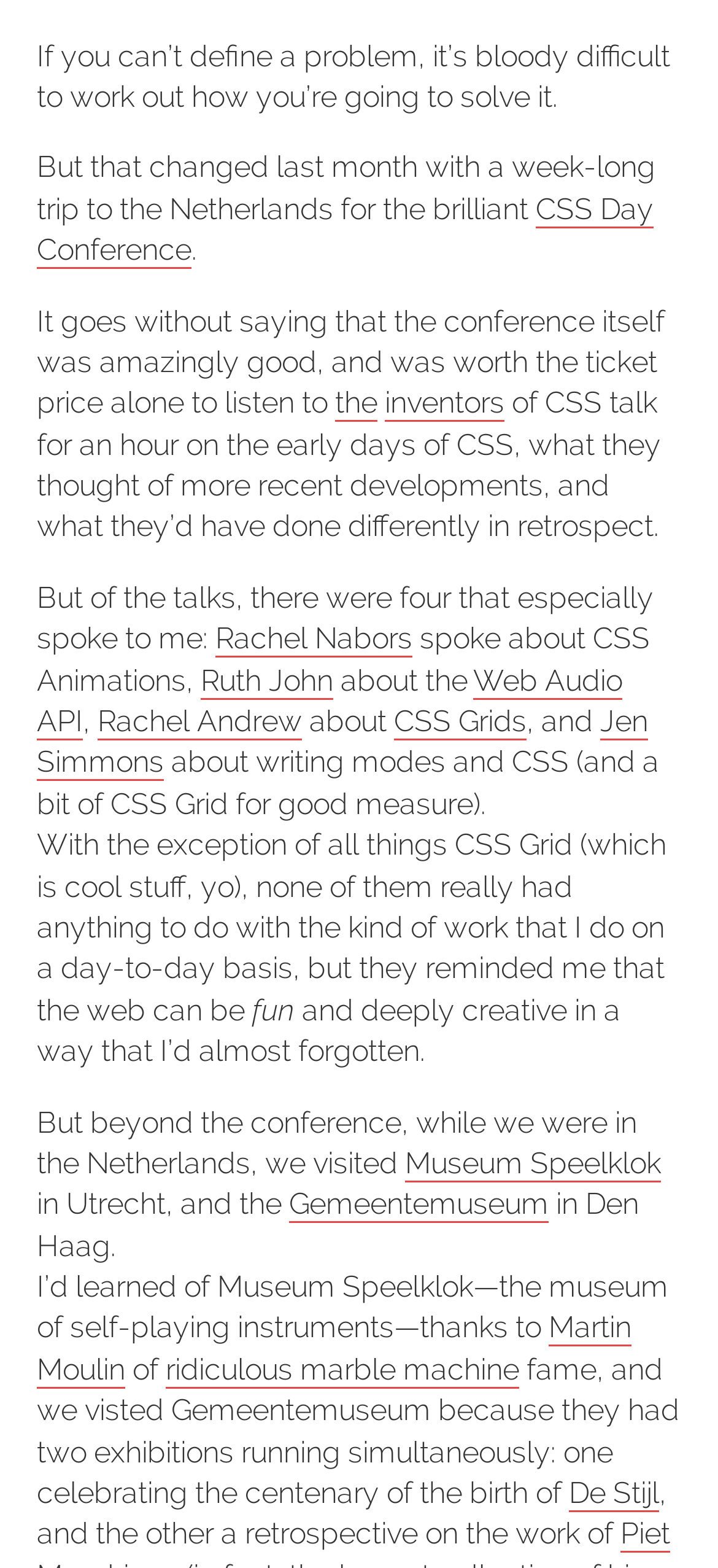Give a one-word or one-phrase response to the question:
What is the name of the art movement celebrated at the Gemeentemuseum?

De Stijl